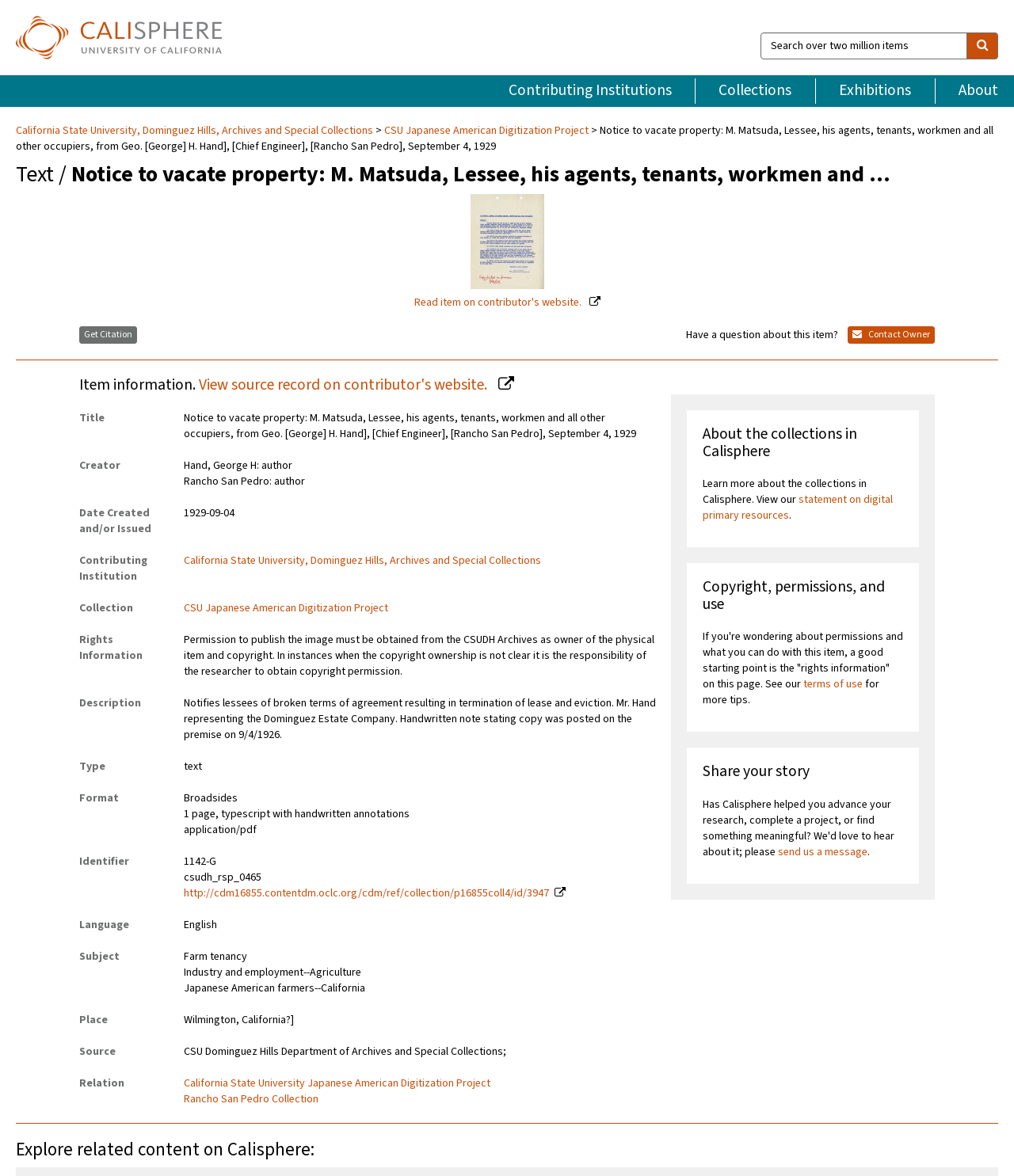Find the bounding box coordinates of the clickable region needed to perform the following instruction: "Contact Owner". The coordinates should be provided as four float numbers between 0 and 1, i.e., [left, top, right, bottom].

[0.836, 0.278, 0.922, 0.293]